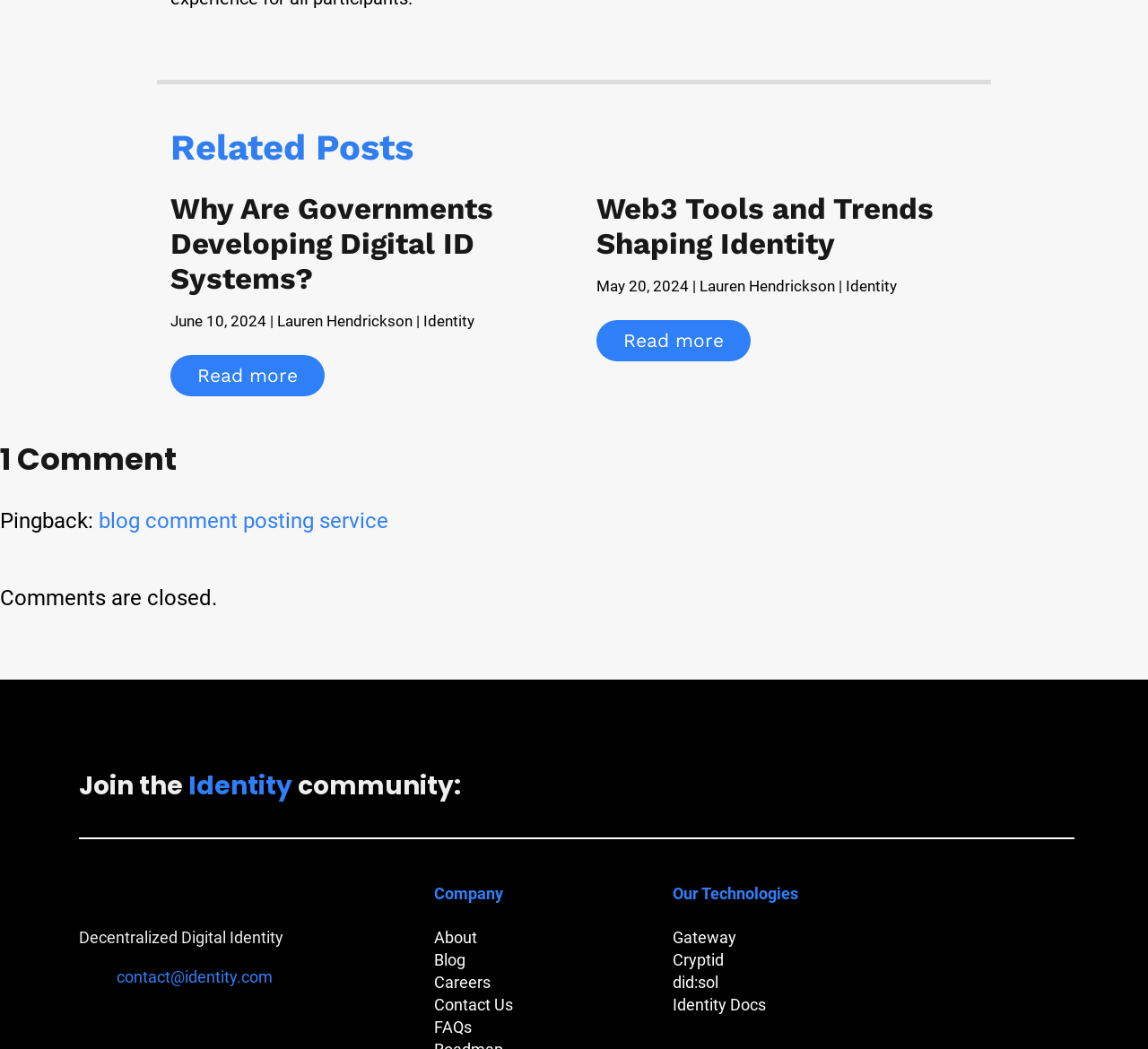Please provide a brief answer to the following inquiry using a single word or phrase:
What are the technologies provided by the company?

Gateway, Cryptid, did:sol, Identity Docs